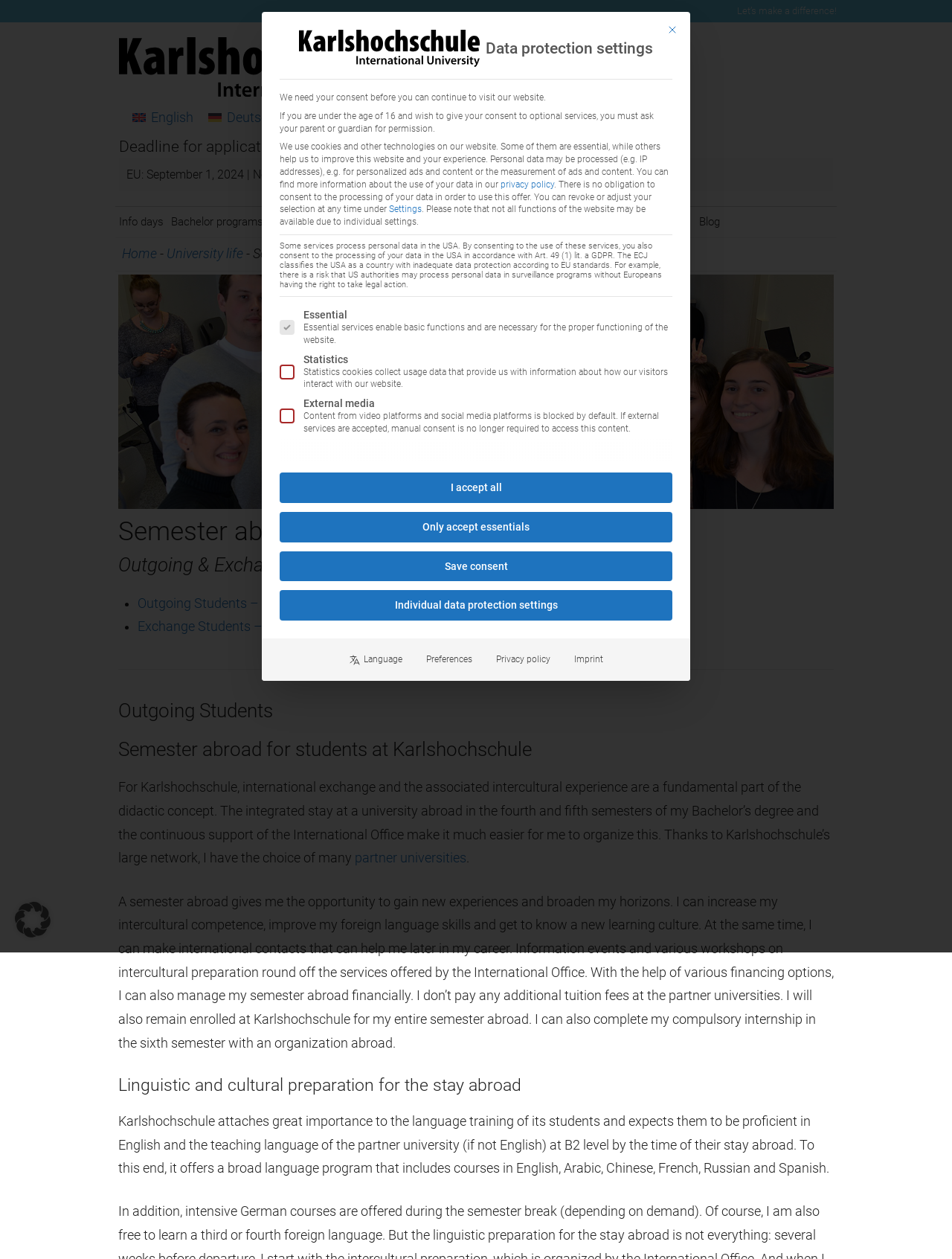Please reply to the following question using a single word or phrase: 
What is the purpose of the 'Data protection settings' dialog?

To obtain user consent for data processing